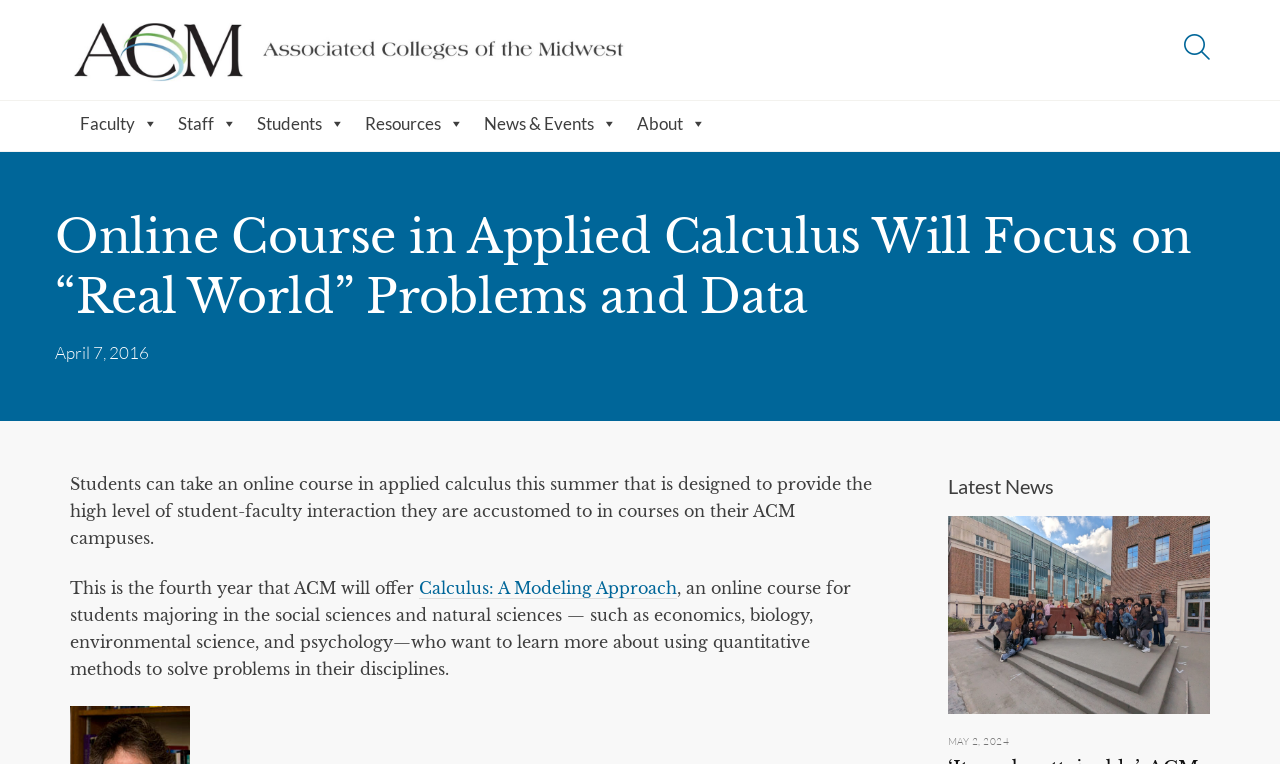Extract the top-level heading from the webpage and provide its text.

Online Course in Applied Calculus Will Focus on “Real World” Problems and Data